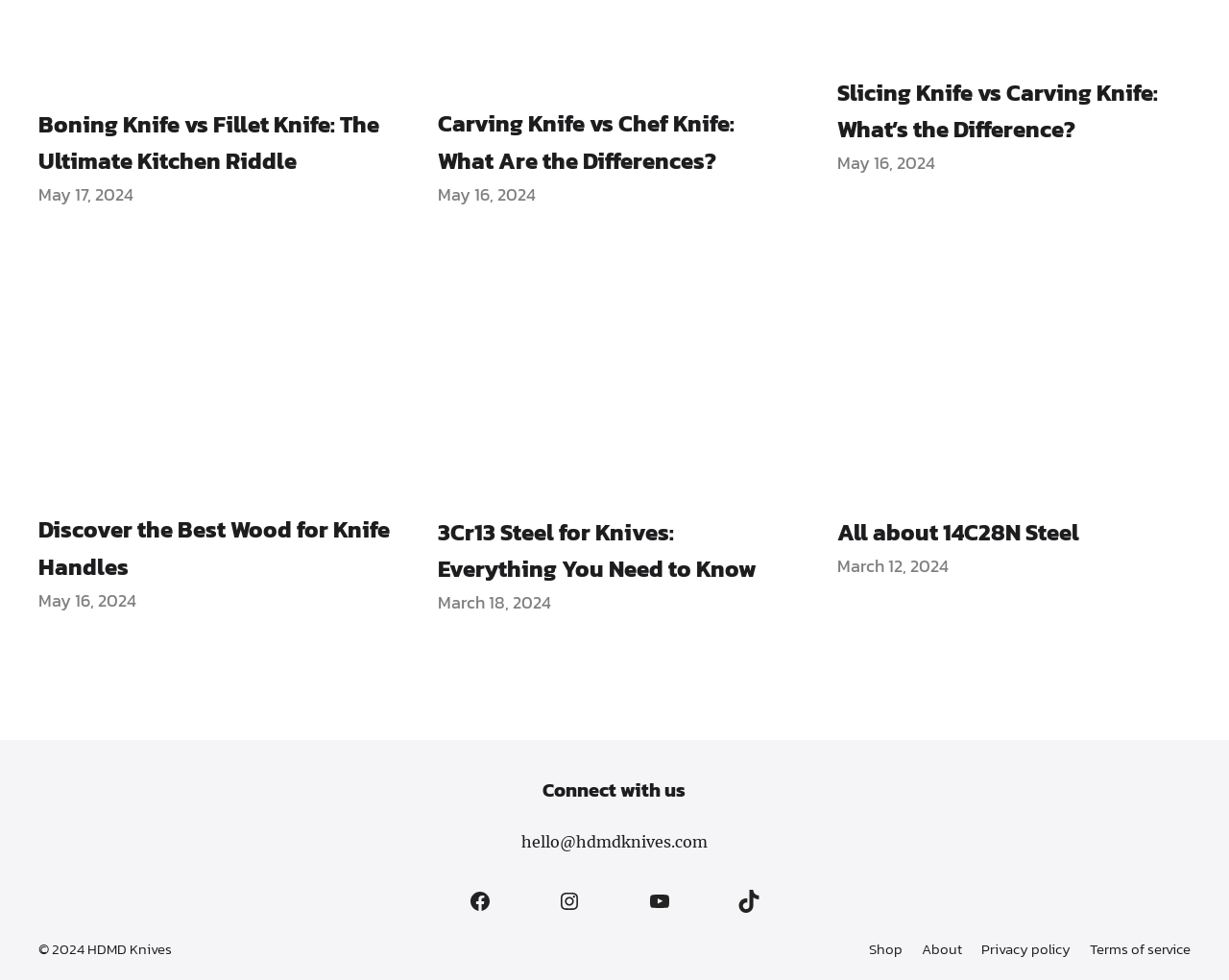Carefully examine the image and provide an in-depth answer to the question: What is the date of the second article?

I found the answer by examining the second article section, which has a time element with the text 'May 16, 2024'.